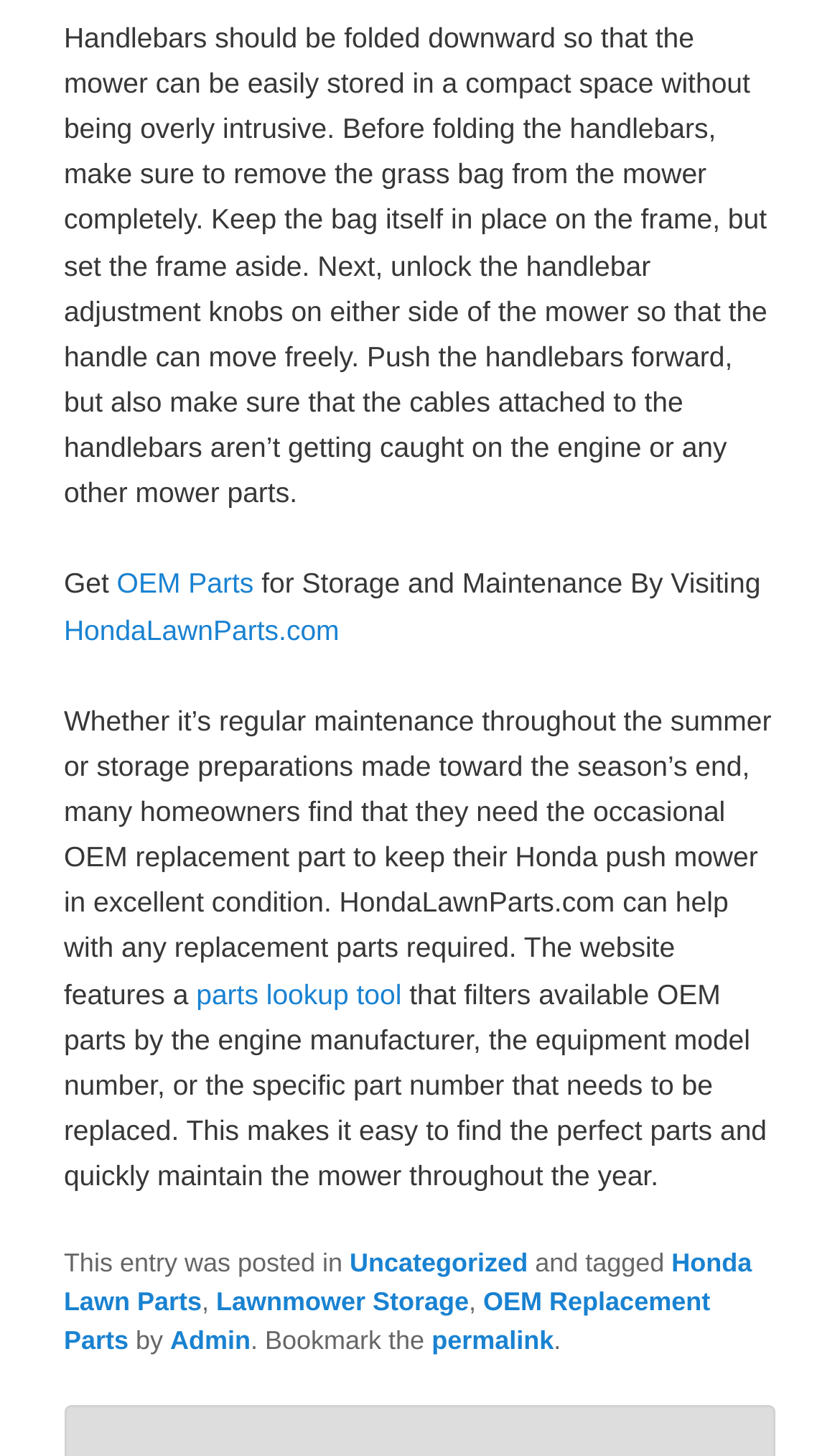Highlight the bounding box coordinates of the element you need to click to perform the following instruction: "Click on OEM Parts."

[0.139, 0.39, 0.302, 0.412]